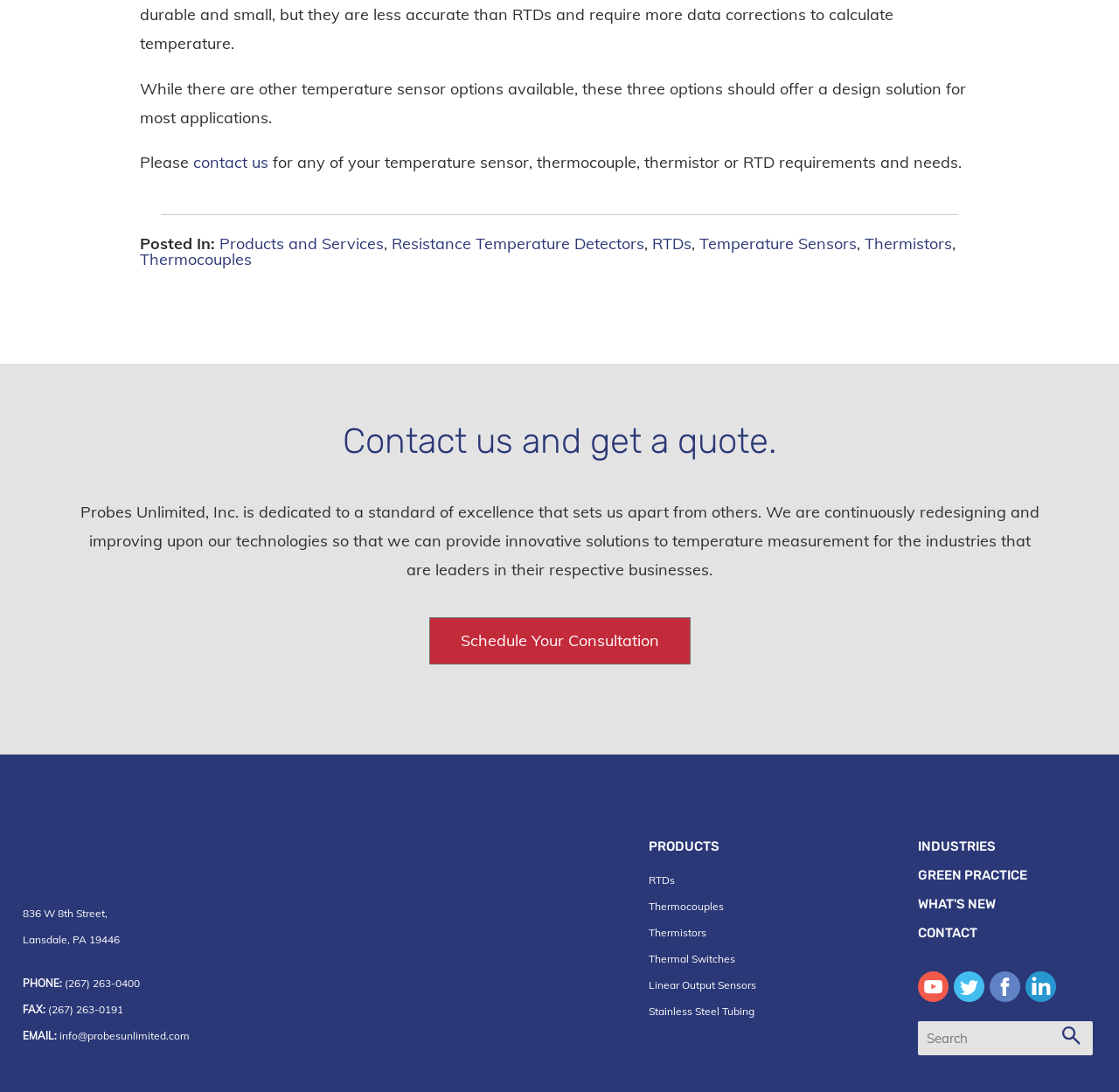Please determine the bounding box coordinates of the section I need to click to accomplish this instruction: "Submit the search query".

None